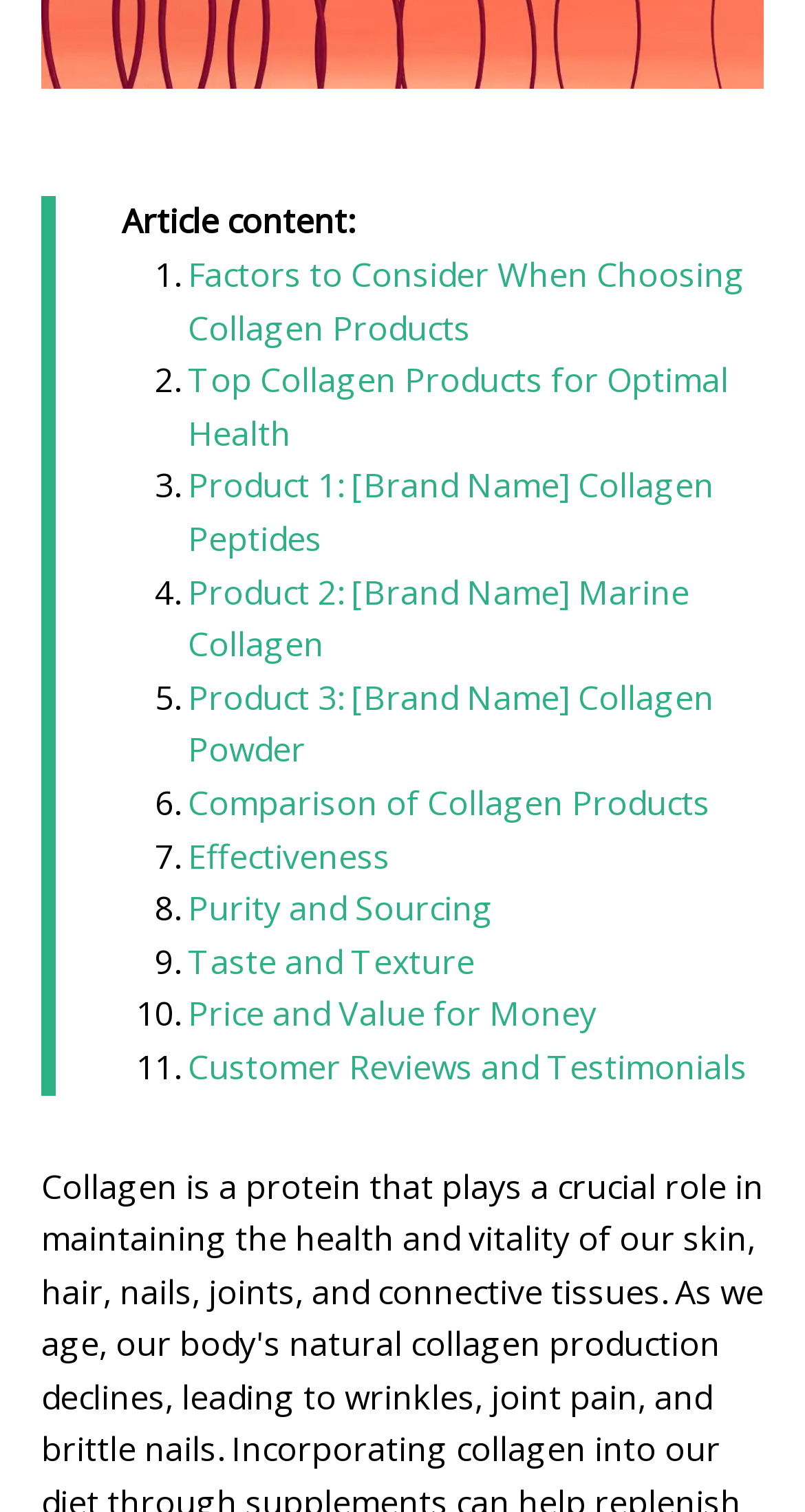Please identify the bounding box coordinates of the element that needs to be clicked to execute the following command: "Click on the link to learn about factors to consider when choosing collagen products". Provide the bounding box using four float numbers between 0 and 1, formatted as [left, top, right, bottom].

[0.233, 0.167, 0.926, 0.231]